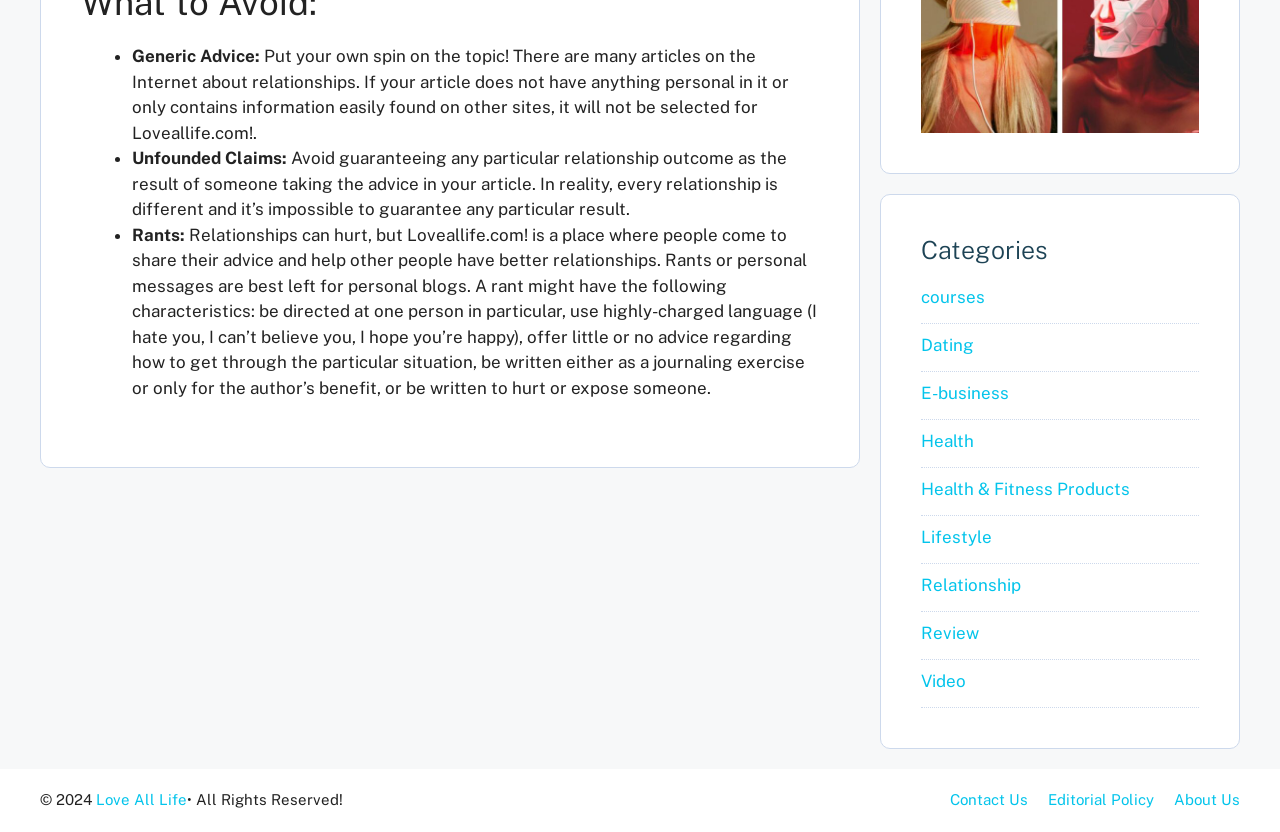Determine the bounding box coordinates for the area you should click to complete the following instruction: "Click on the 'Relationship' link".

[0.72, 0.689, 0.893, 0.735]